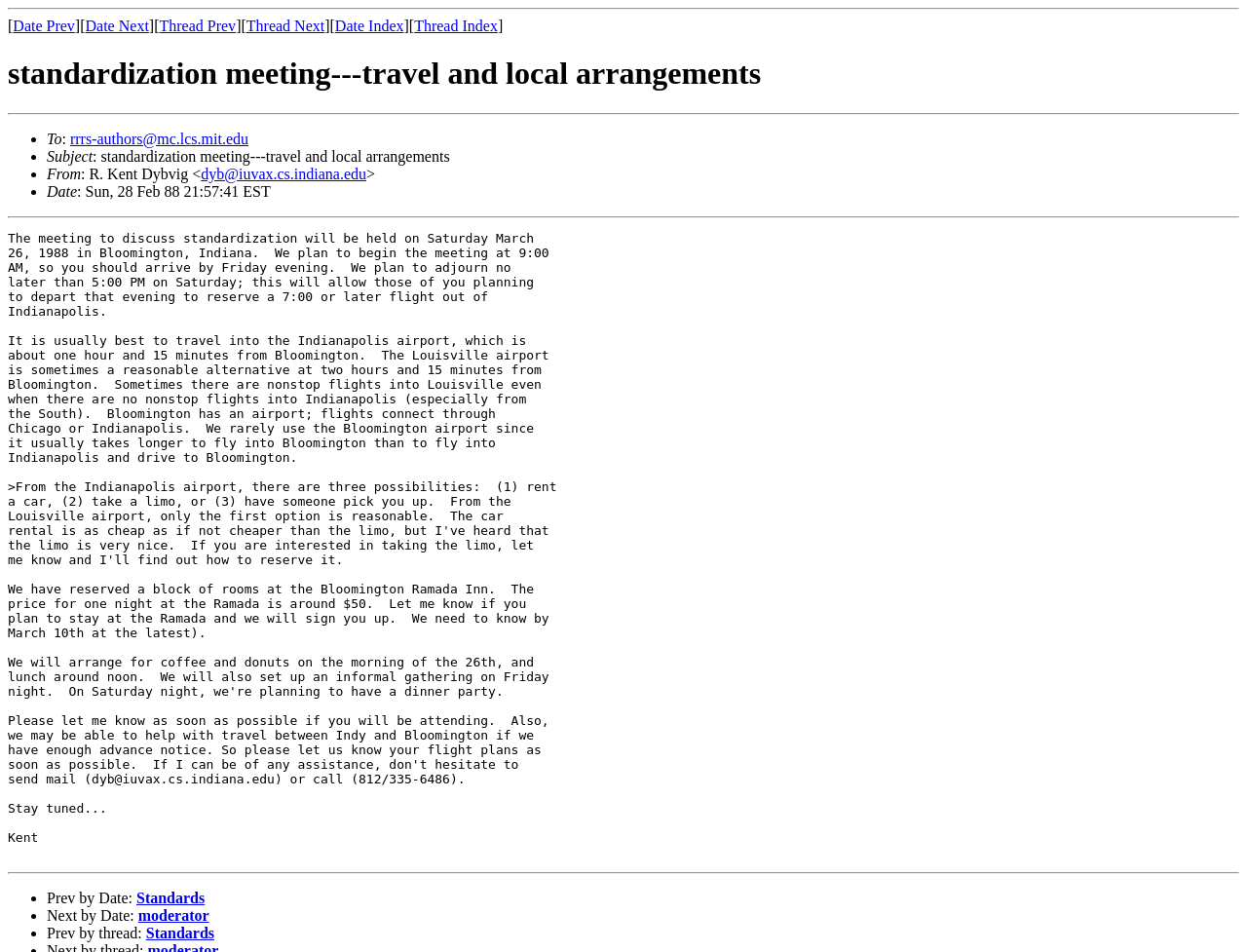Based on the element description: "Thread Index", identify the bounding box coordinates for this UI element. The coordinates must be four float numbers between 0 and 1, listed as [left, top, right, bottom].

[0.332, 0.018, 0.399, 0.036]